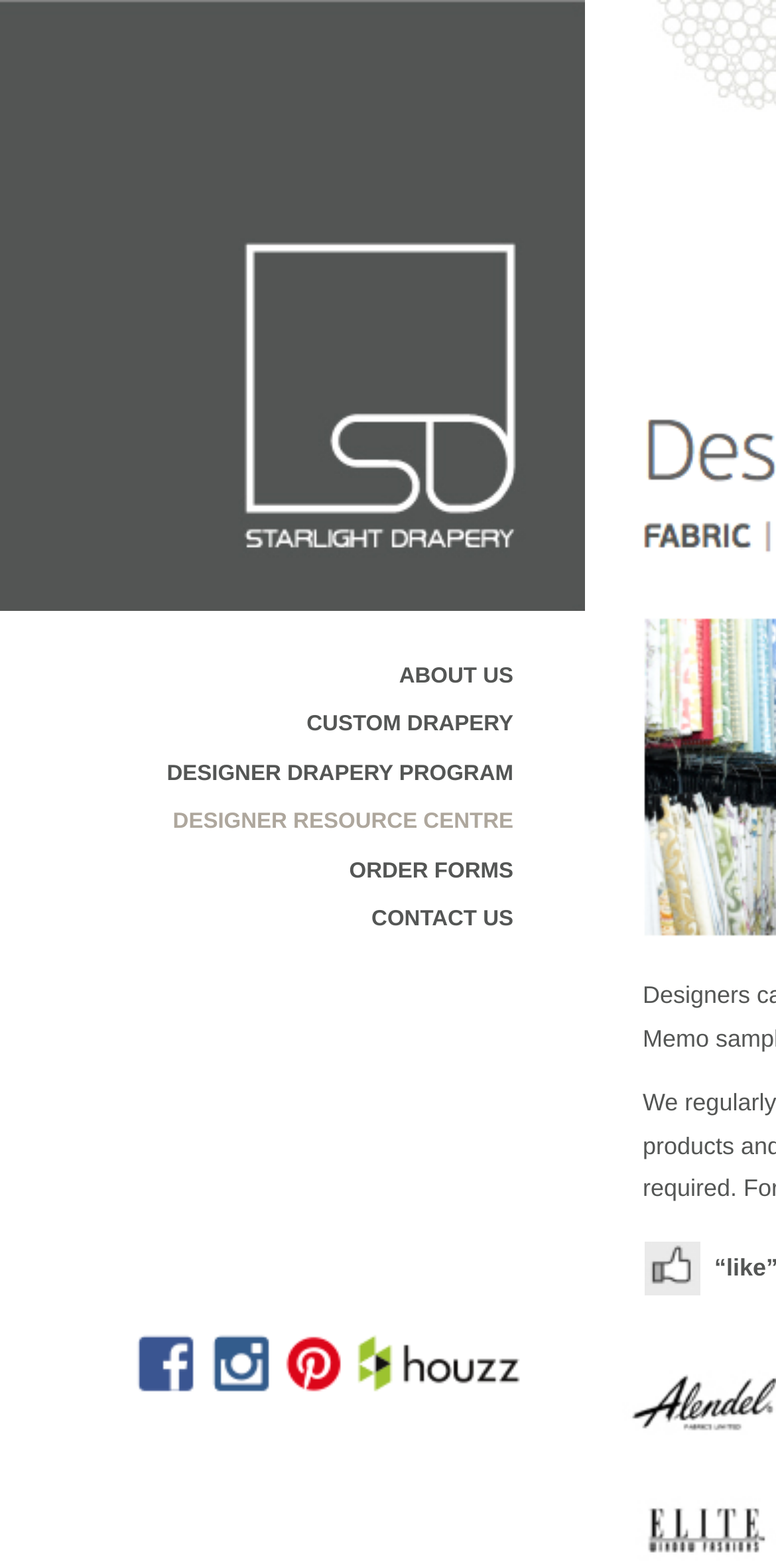Please determine the bounding box coordinates of the clickable area required to carry out the following instruction: "contact us". The coordinates must be four float numbers between 0 and 1, represented as [left, top, right, bottom].

[0.479, 0.579, 0.662, 0.594]